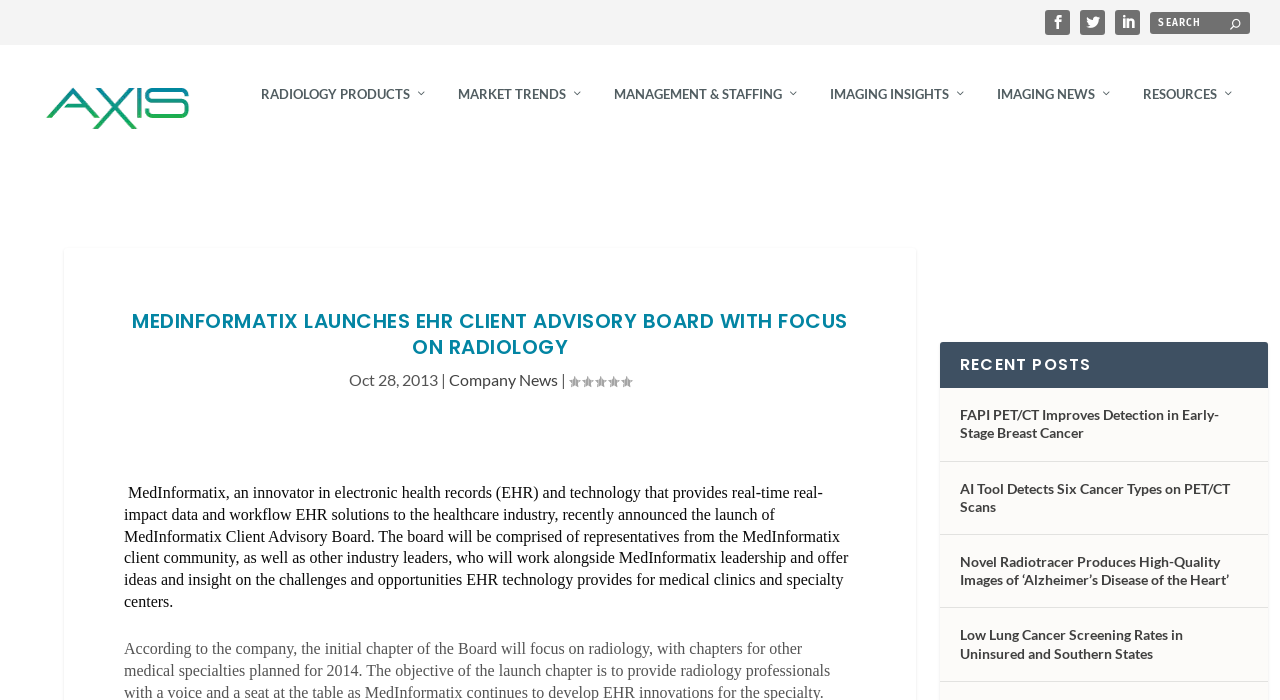What is MedInformatix?
Based on the image, provide a one-word or brief-phrase response.

EHR innovator